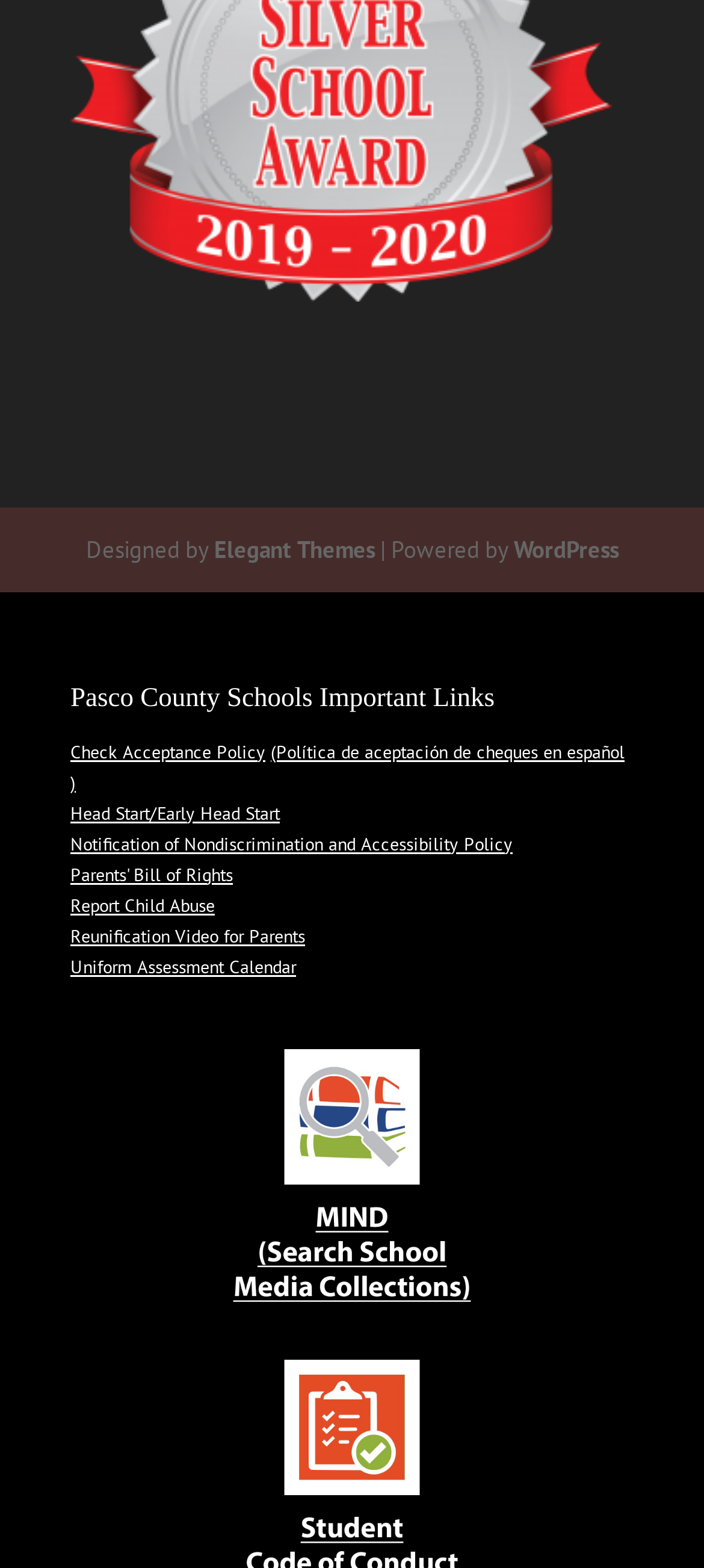Pinpoint the bounding box coordinates of the element to be clicked to execute the instruction: "Call the phone number".

None